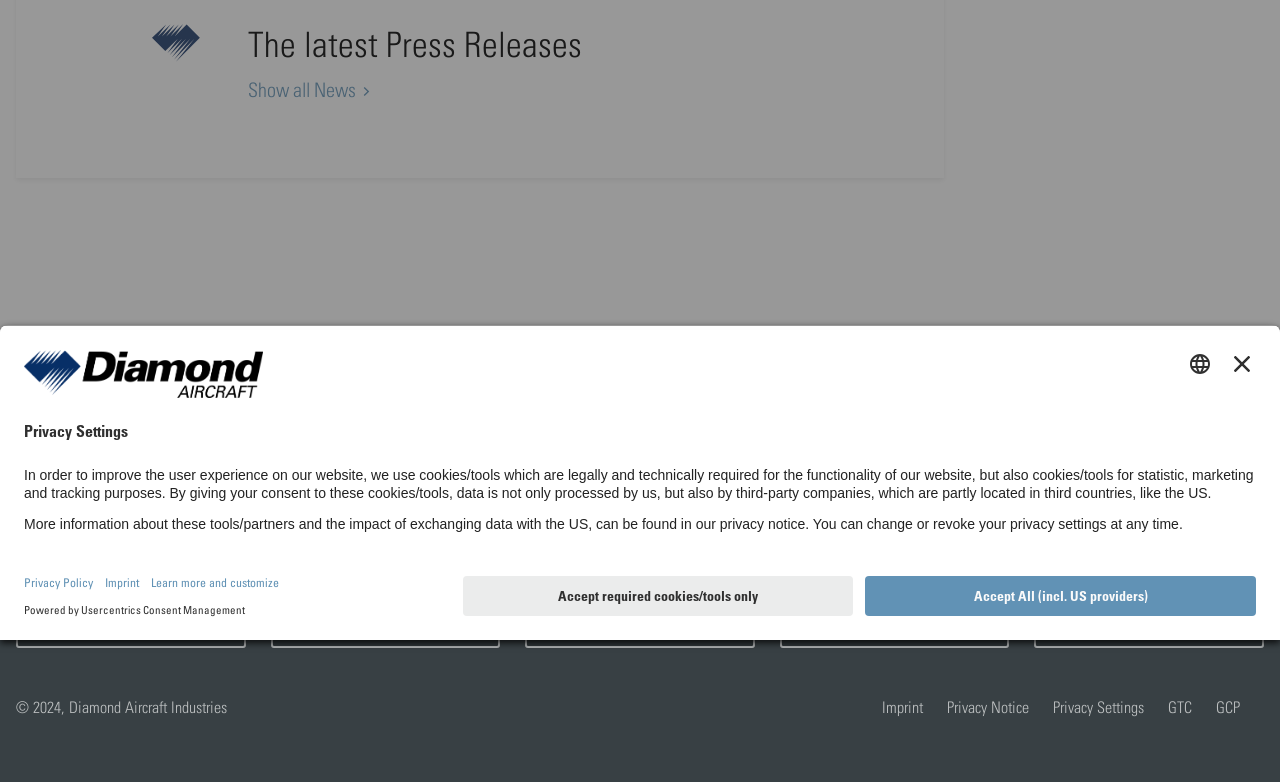Find and provide the bounding box coordinates for the UI element described here: "Privacy Policy". The coordinates should be given as four float numbers between 0 and 1: [left, top, right, bottom].

[0.019, 0.731, 0.073, 0.754]